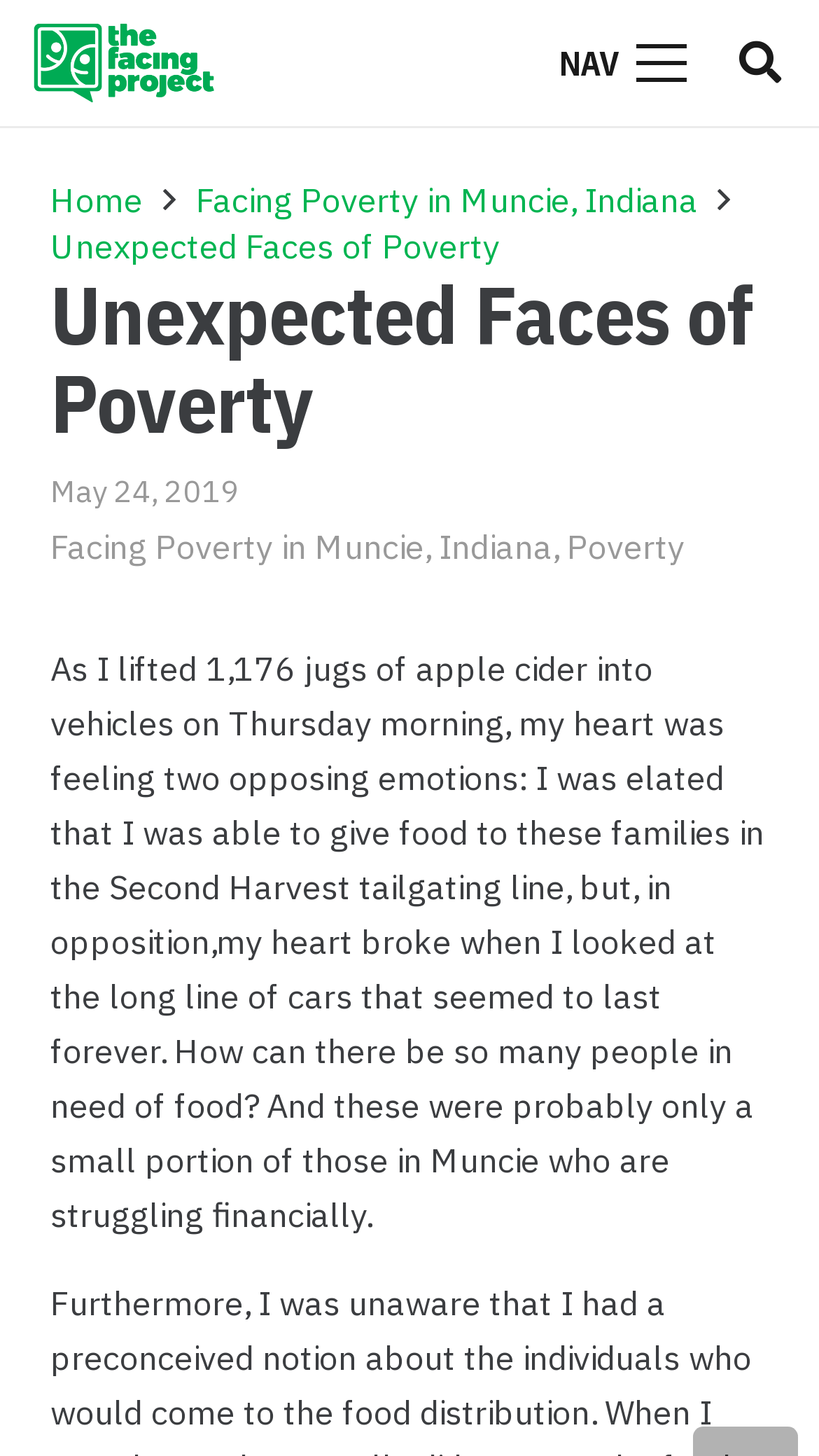What is the date of the article?
Provide a concise answer using a single word or phrase based on the image.

May 24, 2019